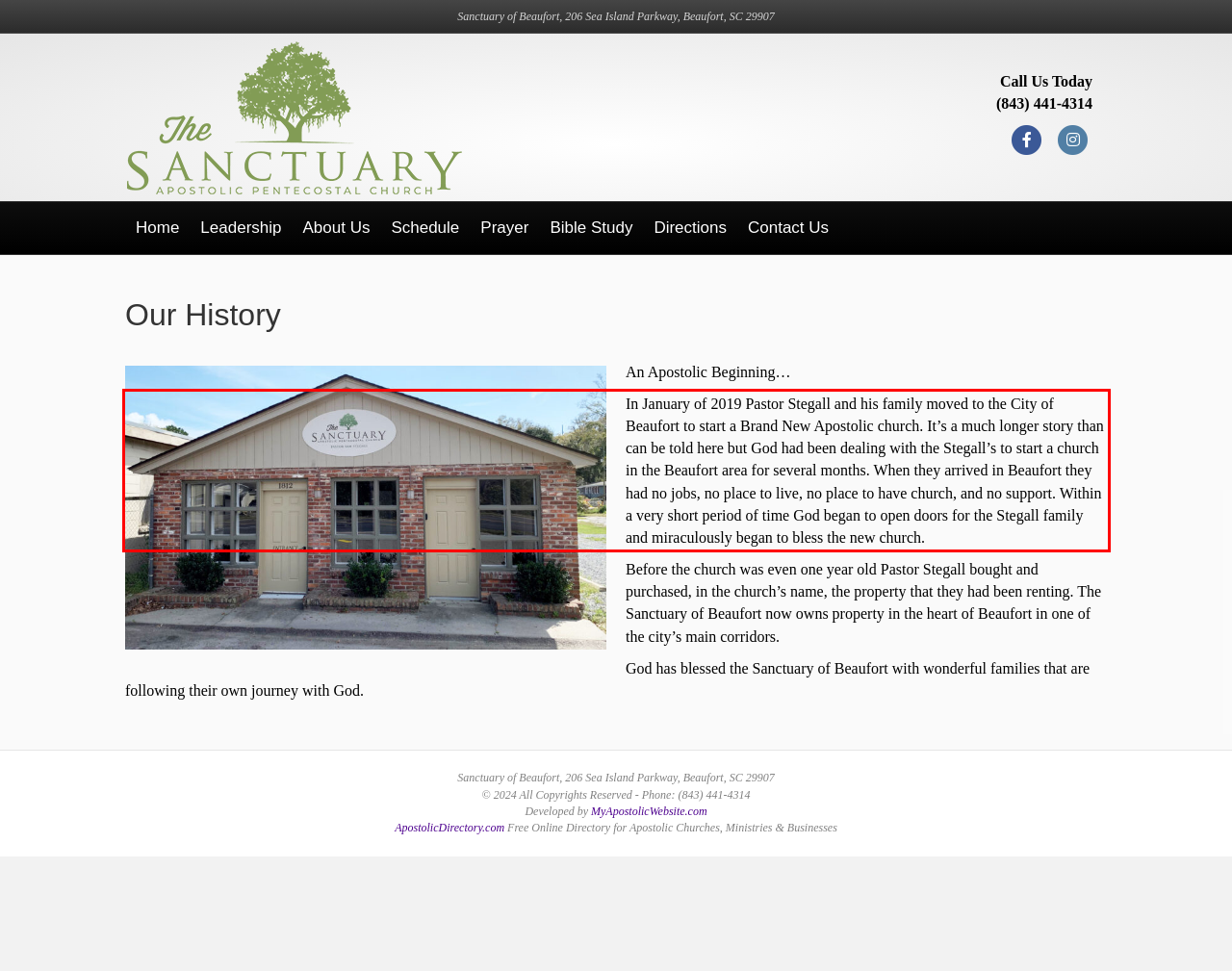Given a screenshot of a webpage, identify the red bounding box and perform OCR to recognize the text within that box.

In January of 2019 Pastor Stegall and his family moved to the City of Beaufort to start a Brand New Apostolic church. It’s a much longer story than can be told here but God had been dealing with the Stegall’s to start a church in the Beaufort area for several months. When they arrived in Beaufort they had no jobs, no place to live, no place to have church, and no support. Within a very short period of time God began to open doors for the Stegall family and miraculously began to bless the new church.